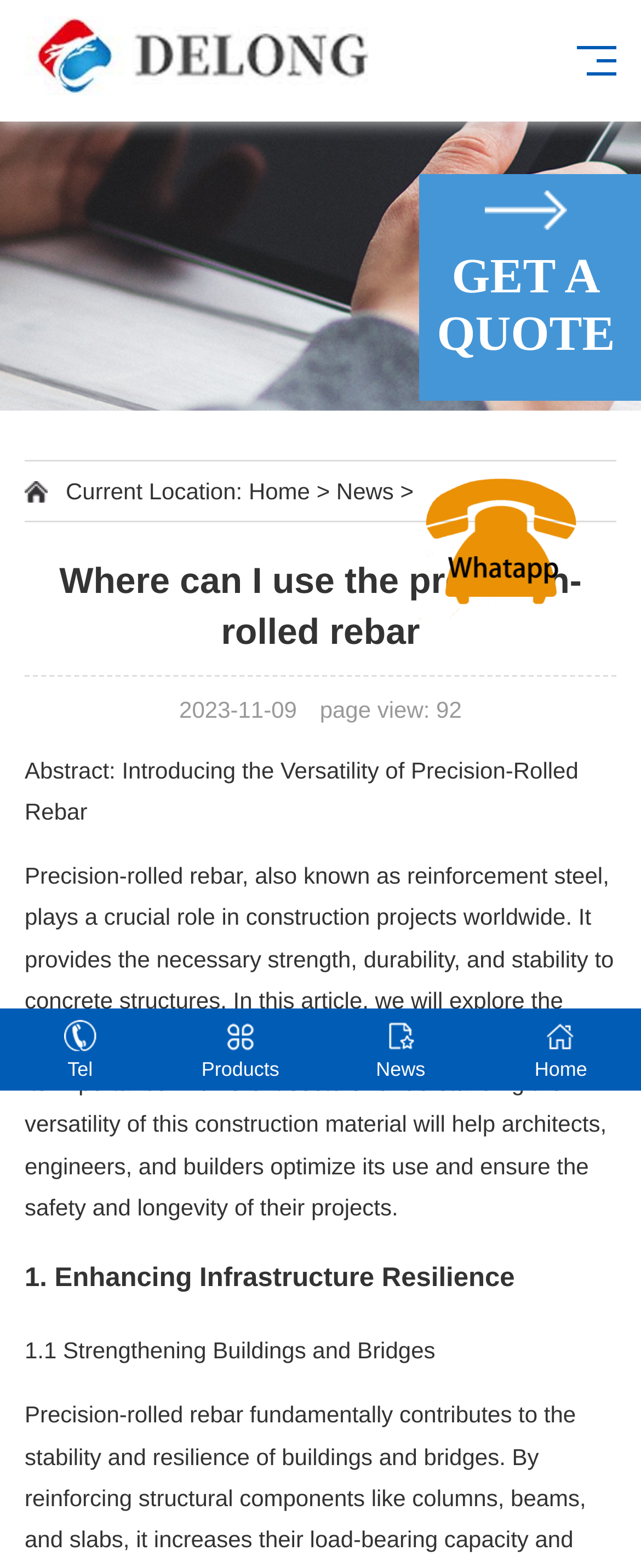Generate a comprehensive description of the contents of the webpage.

The webpage is about the versatility of precision-rolled rebar, also known as reinforcement steel, in construction projects. At the top, there is a logo image "Delong" and a link to an unknown page. Below the logo, there is a navigation menu with links to "Home", "News", and other pages. 

To the right of the navigation menu, there is a section displaying the current location, which is "Home > News". 

Below the navigation menu, there is a heading "Where can I use the precision-rolled rebar" followed by a date "2023-11-09" and a page view count "92". 

The main content of the webpage is an article that introduces the importance of precision-rolled rebar in construction projects. The article is divided into sections, with the first section titled "1. Enhancing Infrastructure Resilience" and a sub-section "1.1 Strengthening Buildings and Bridges". 

On the right side of the webpage, there are several links, including "Tel", "Products", "News", and "Home". At the bottom of the webpage, there is a call-to-action button "GET A QUOTE" and another link with an image.